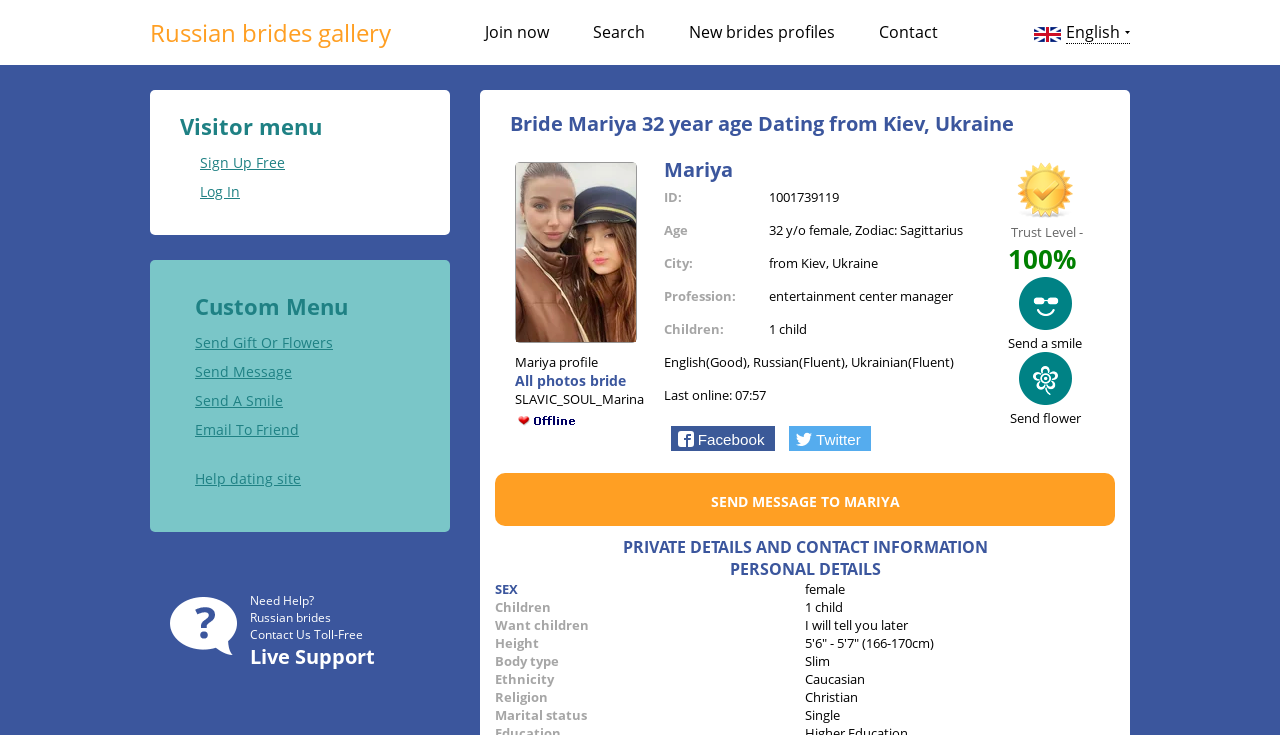Determine the bounding box coordinates of the region to click in order to accomplish the following instruction: "Send a message to Mariya". Provide the coordinates as four float numbers between 0 and 1, specifically [left, top, right, bottom].

[0.543, 0.647, 0.715, 0.717]